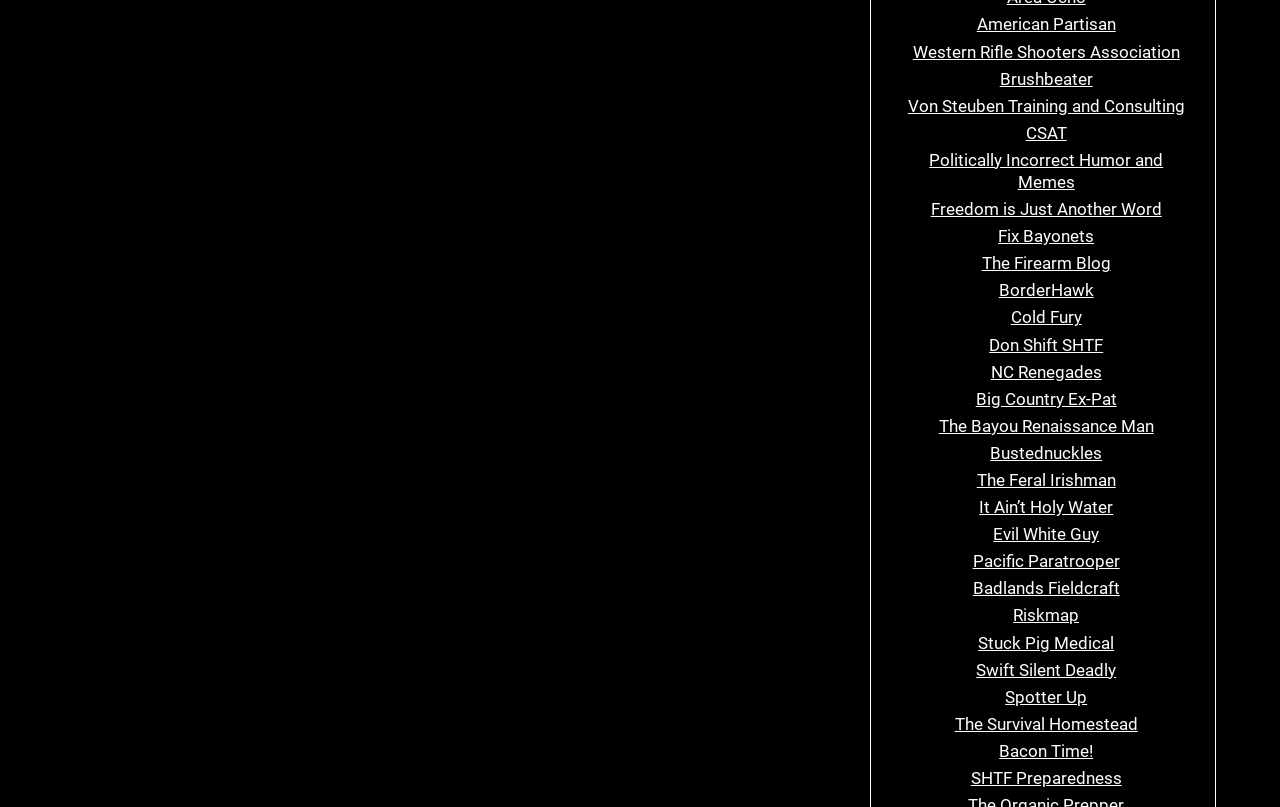Please locate the bounding box coordinates for the element that should be clicked to achieve the following instruction: "Visit American Partisan". Ensure the coordinates are given as four float numbers between 0 and 1, i.e., [left, top, right, bottom].

[0.763, 0.018, 0.872, 0.043]